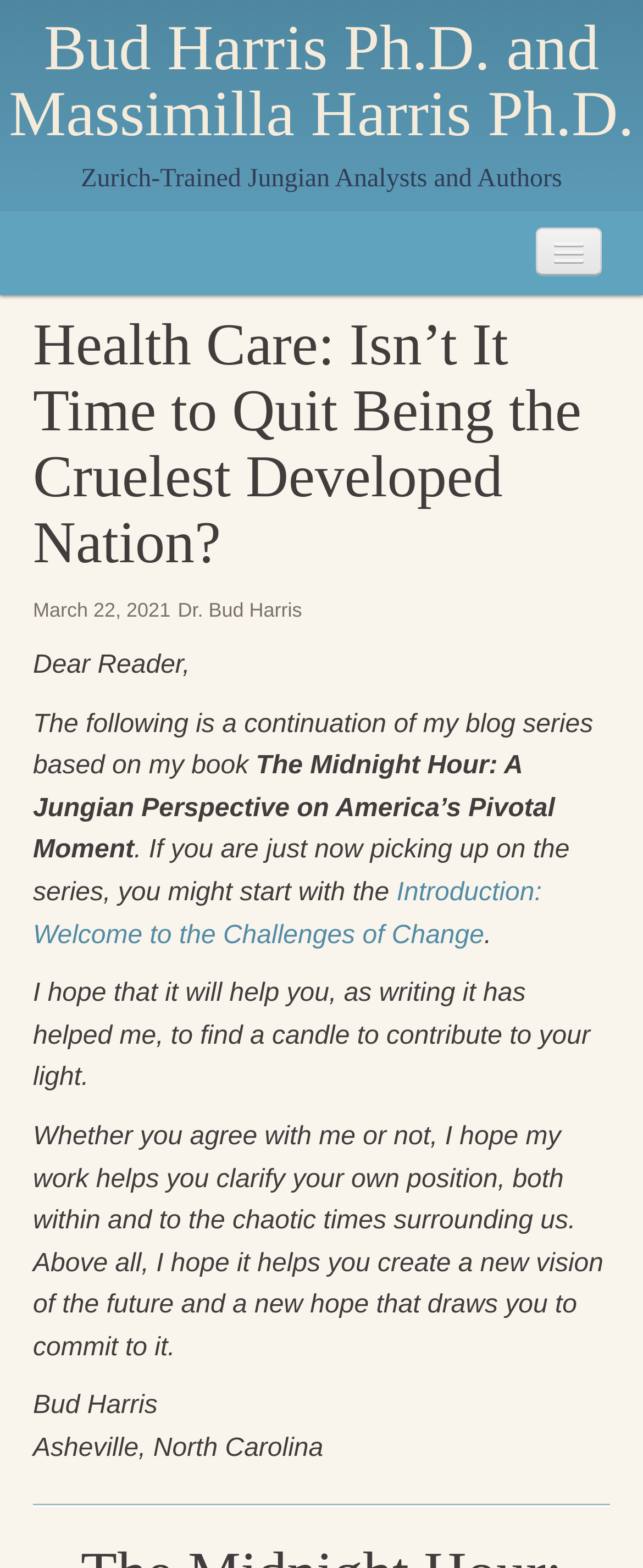Show me the bounding box coordinates of the clickable region to achieve the task as per the instruction: "Read the article by Dr. Bud Harris".

[0.277, 0.381, 0.47, 0.396]